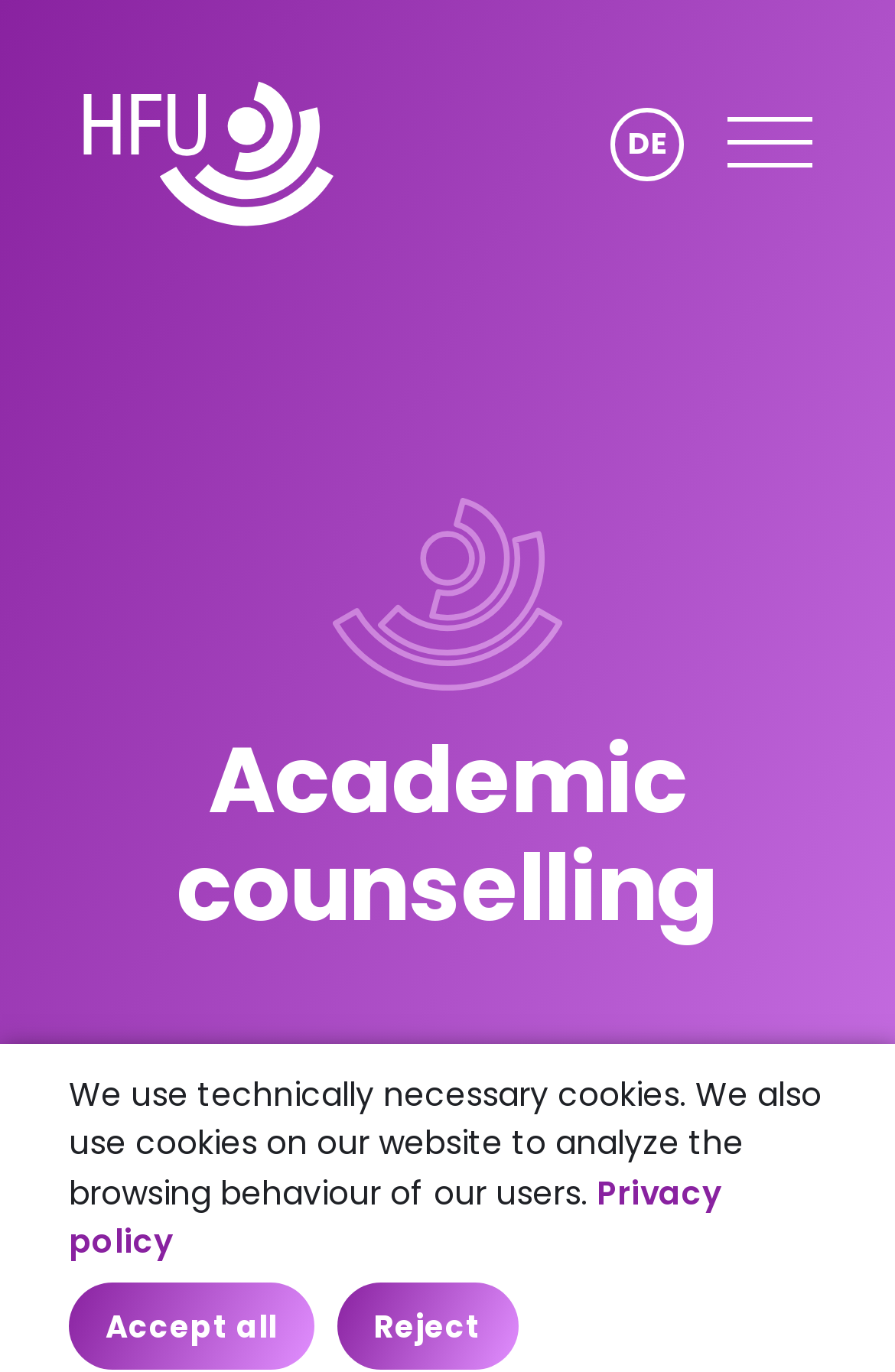Please indicate the bounding box coordinates for the clickable area to complete the following task: "Click Furtwangen University". The coordinates should be specified as four float numbers between 0 and 1, i.e., [left, top, right, bottom].

[0.092, 0.059, 0.374, 0.167]